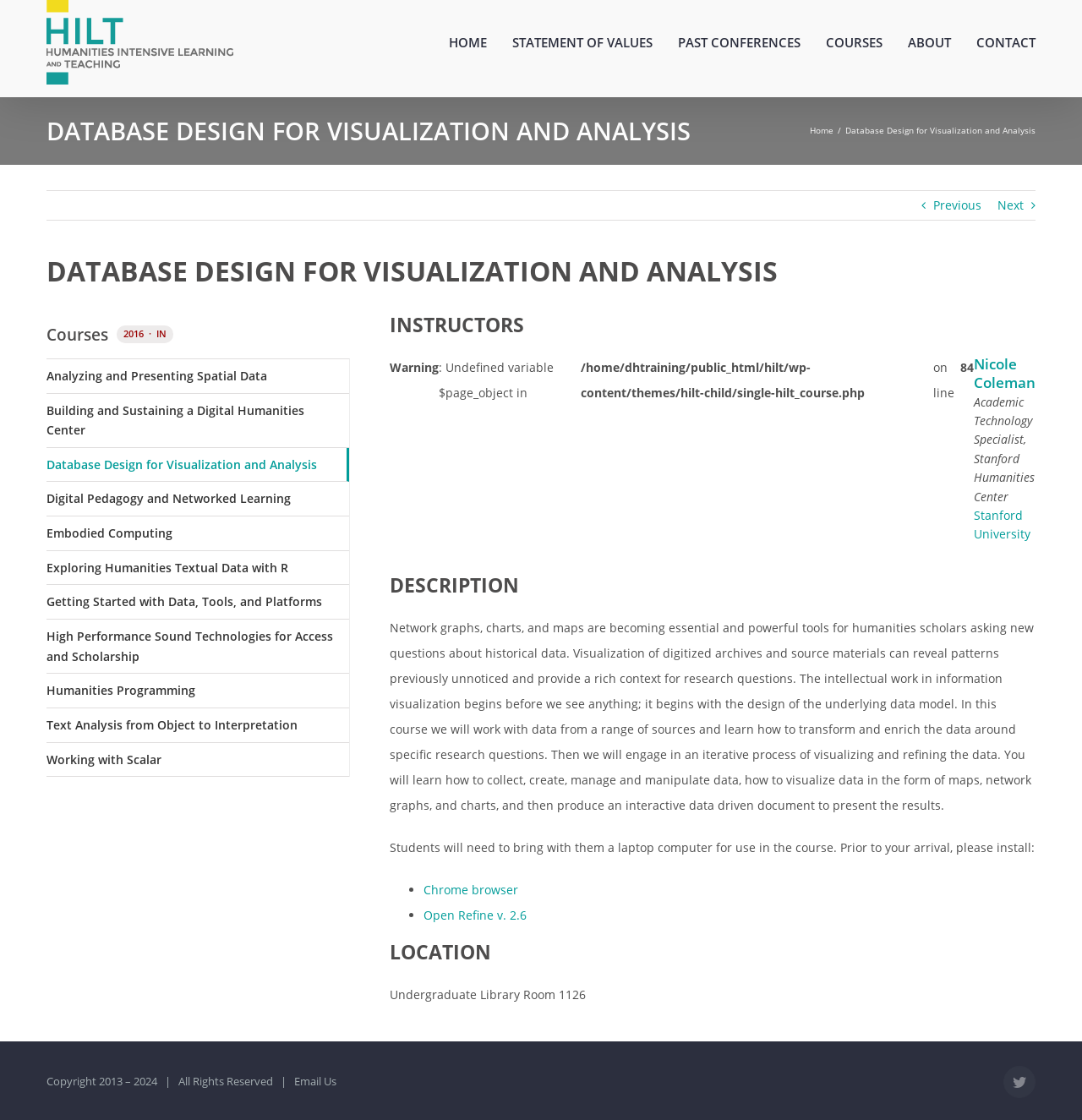Predict the bounding box of the UI element based on this description: "Digital Pedagogy and Networked Learning".

[0.043, 0.431, 0.322, 0.461]